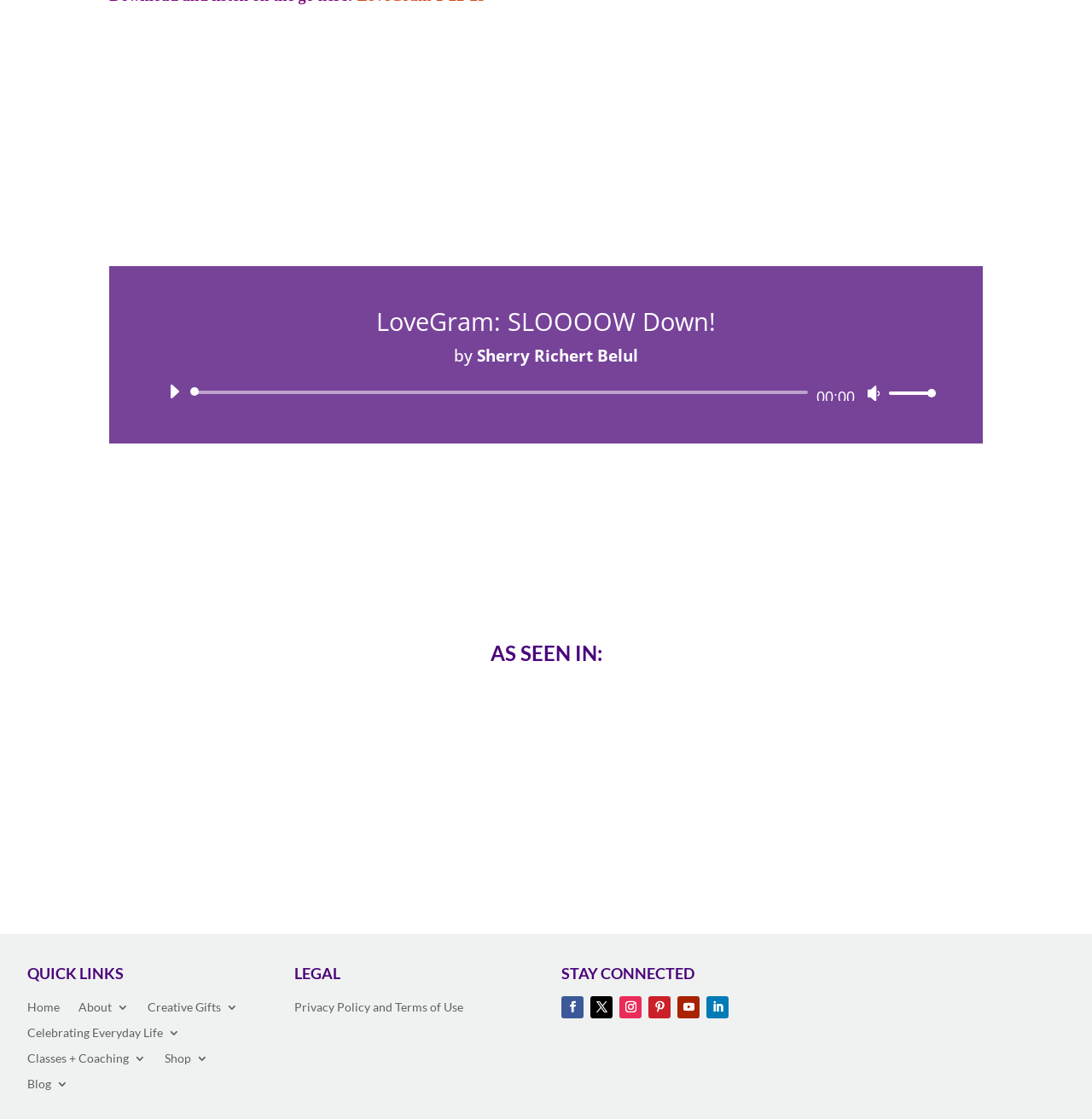Locate the bounding box coordinates of the area to click to fulfill this instruction: "Visit the blog". The bounding box should be presented as four float numbers between 0 and 1, in the order [left, top, right, bottom].

[0.025, 0.963, 0.062, 0.98]